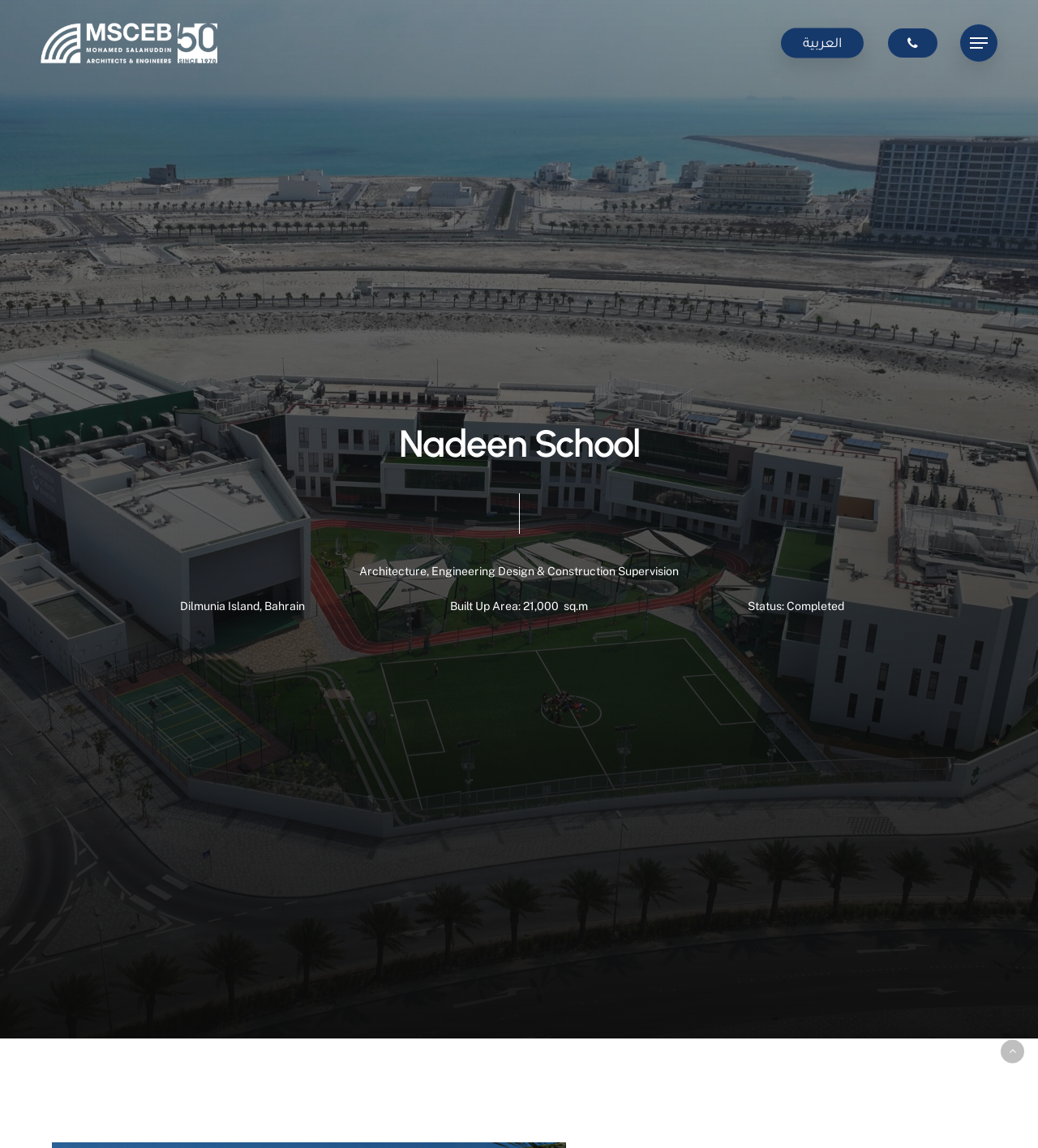Provide an in-depth caption for the contents of the webpage.

The webpage is about Nadeen School, specifically its MSCEB (Microsoft Certified Education Business) program. At the top left, there is a link with three identical images labeled "MSCEB". To the right of this link, there are three more links: one for switching to Arabic, another with an icon, and a navigation menu link. 

Below these links, the main heading "Nadeen School" is centered on the page. Underneath the heading, there are six short texts arranged horizontally, listing the school's areas of focus: Architecture, Engineering, Design, &, Construction, and Supervision.

Further down, there is a paragraph of text describing a project, Dilmunia Island in Bahrain, with details about its built-up area of 21,000 square meters and its completed status. 

At the bottom right of the page, there is a link with two identical icons.